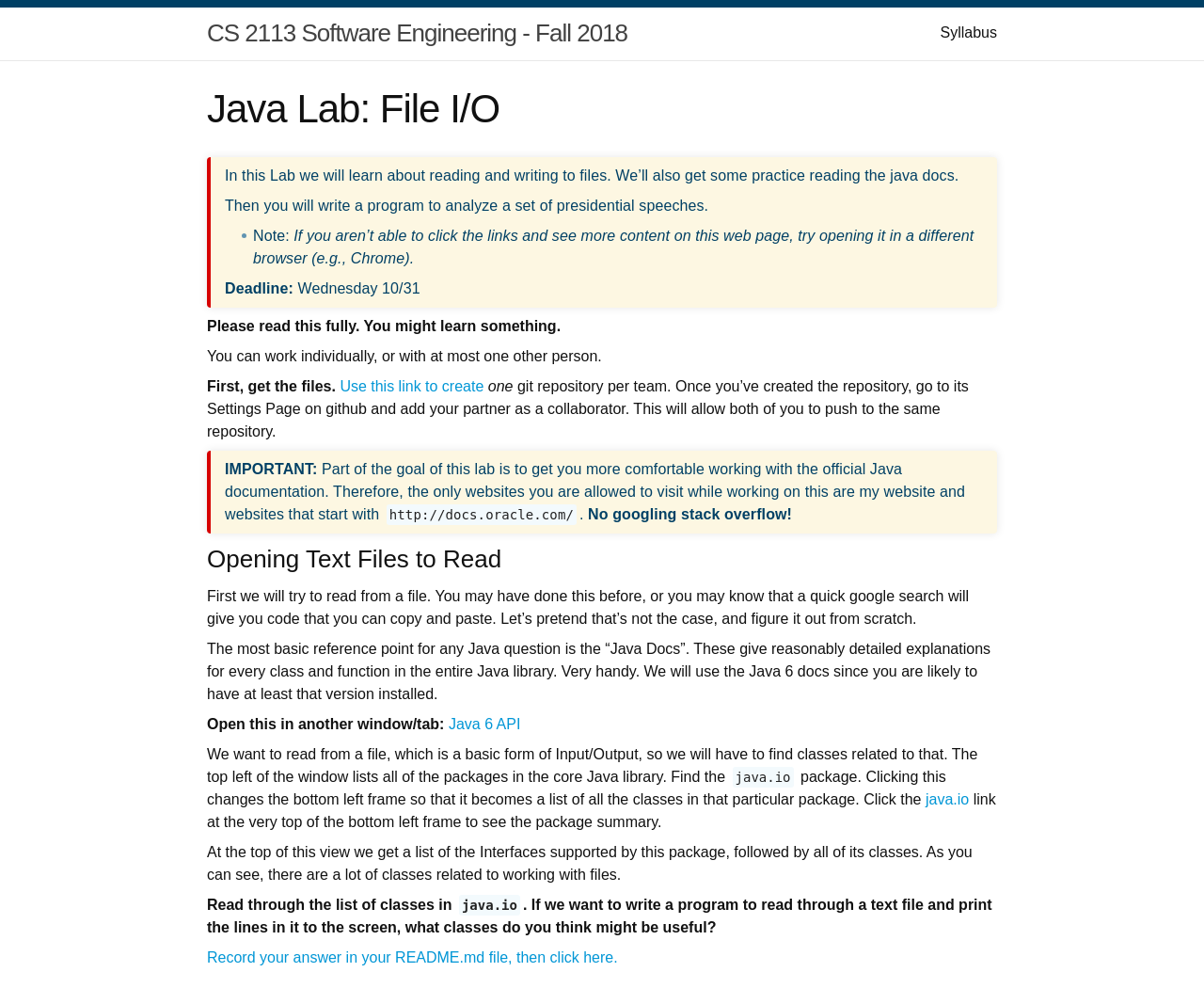Please specify the bounding box coordinates in the format (top-left x, top-left y, bottom-right x, bottom-right y), with values ranging from 0 to 1. Identify the bounding box for the UI component described as follows: Interesting Business Quotes

None